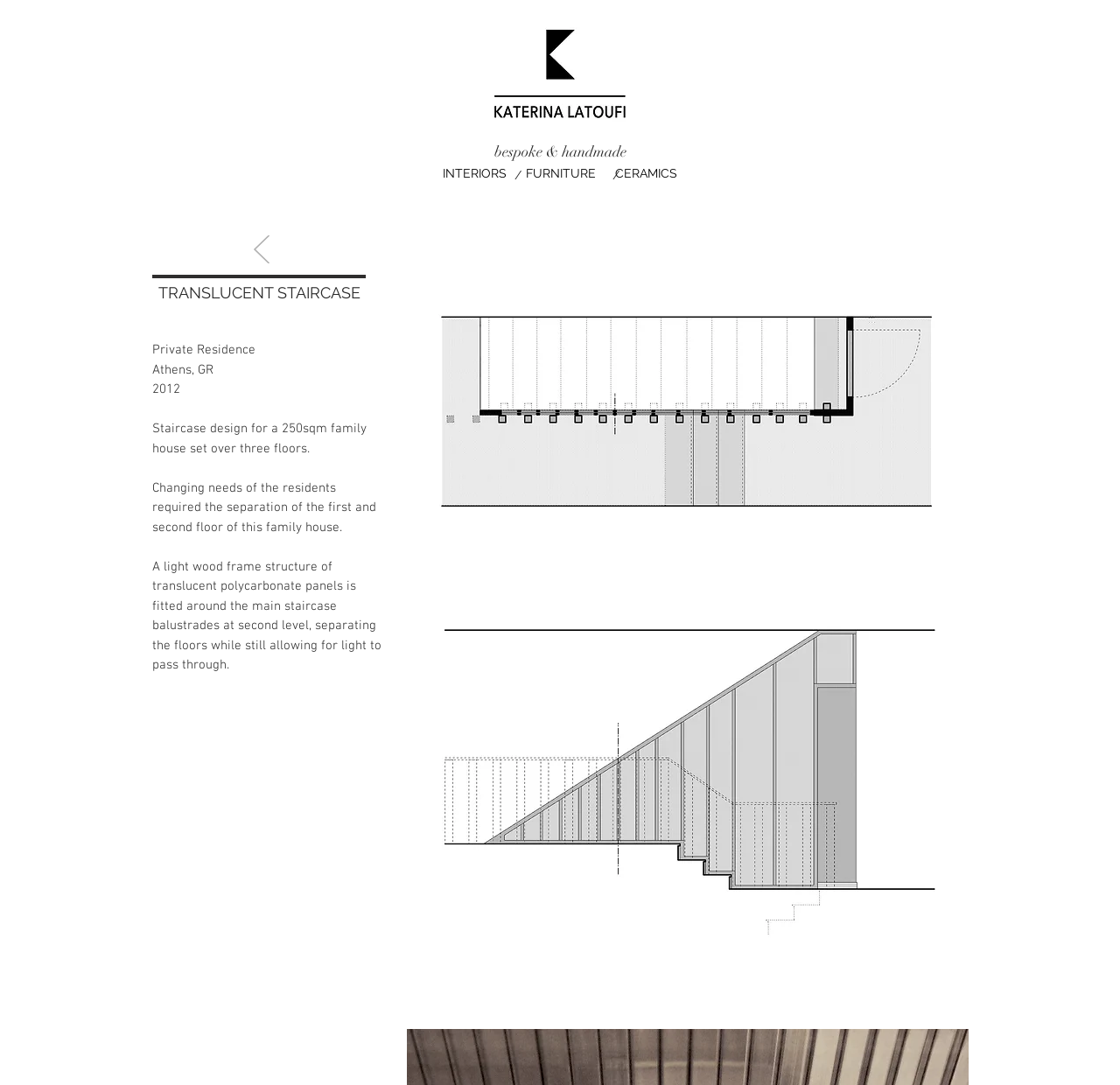What type of residence is featured?
From the screenshot, provide a brief answer in one word or phrase.

Private Residence